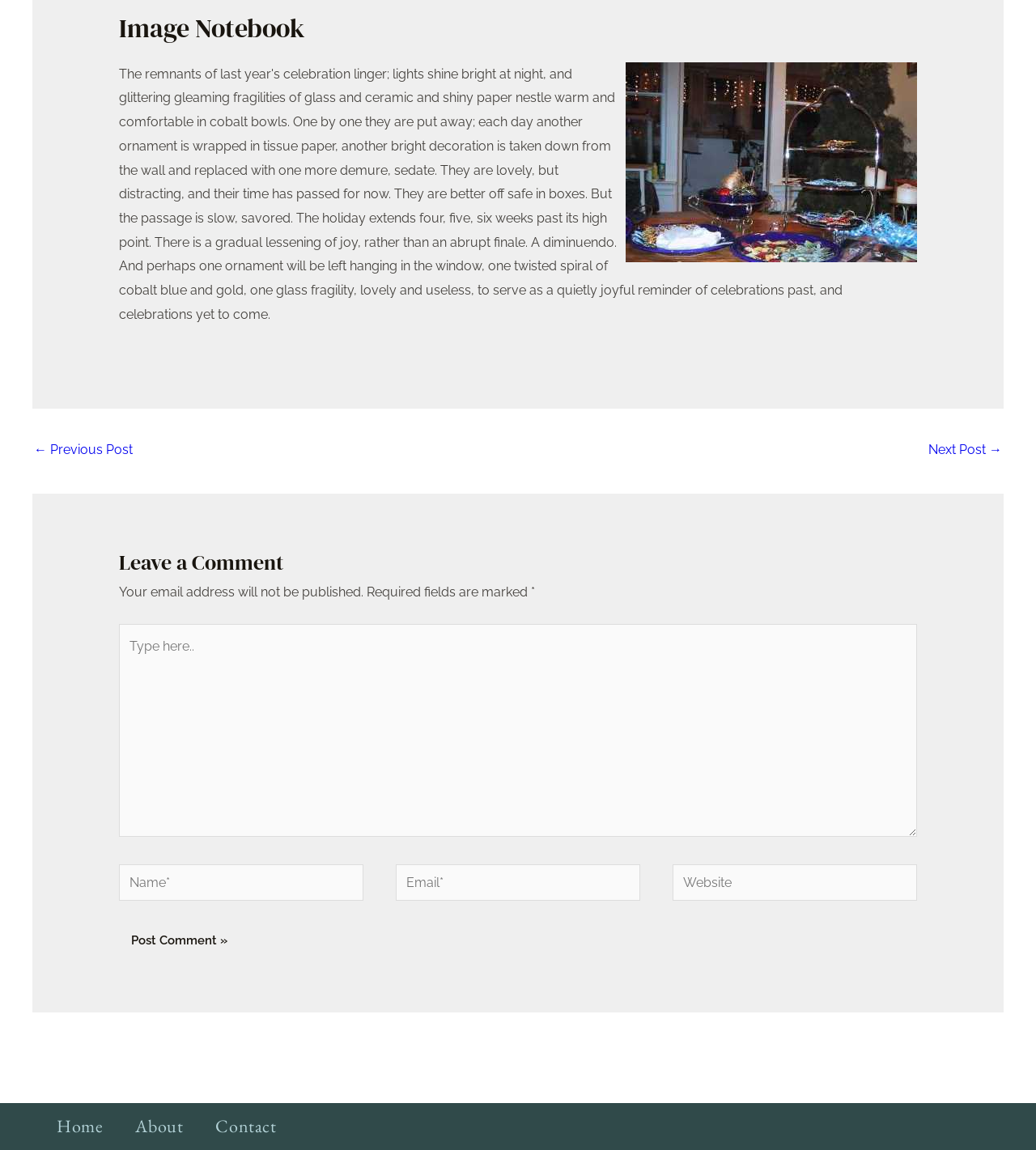Determine the coordinates of the bounding box that should be clicked to complete the instruction: "Click the 'Home' link". The coordinates should be represented by four float numbers between 0 and 1: [left, top, right, bottom].

[0.039, 0.966, 0.115, 0.993]